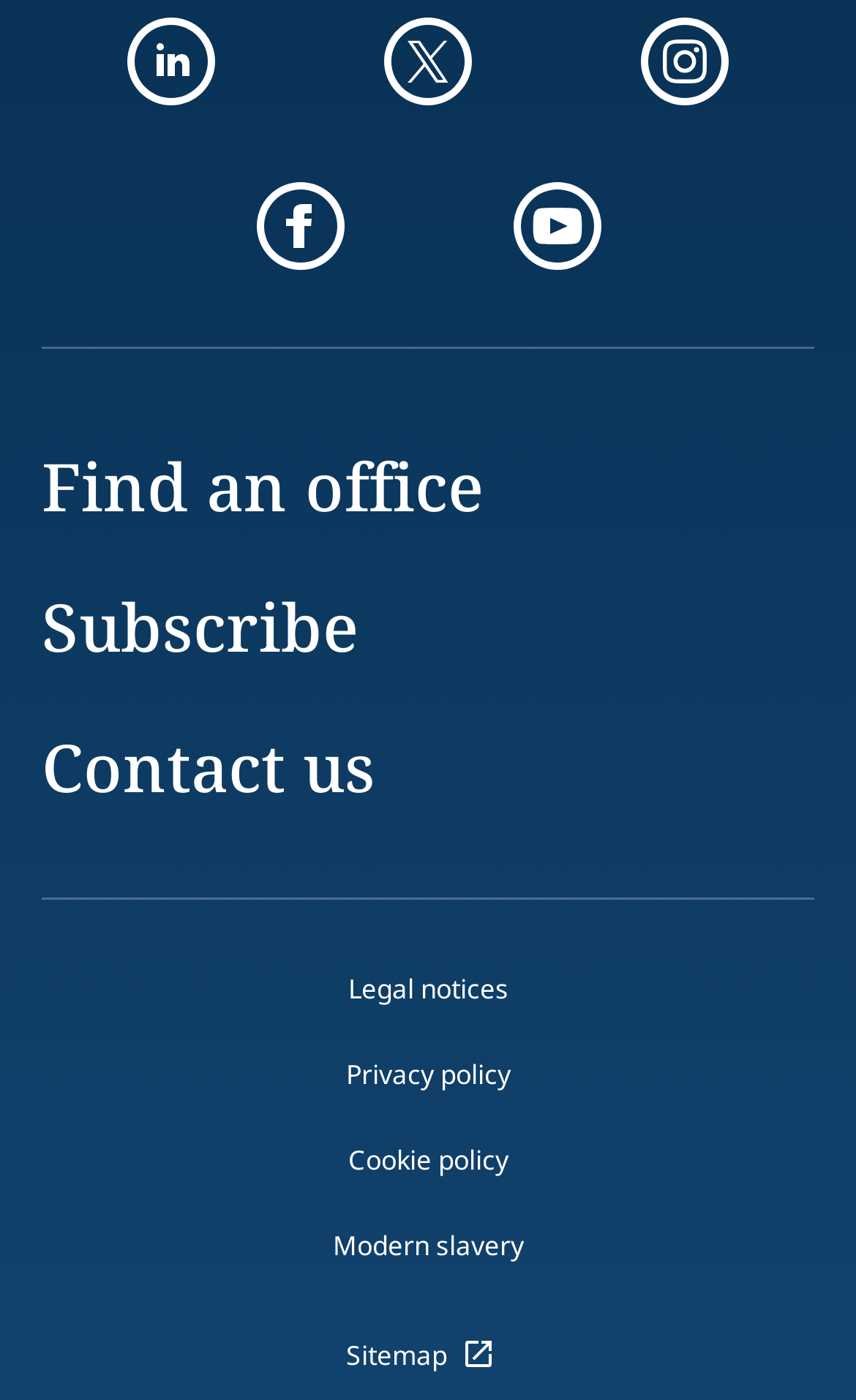Please give a one-word or short phrase response to the following question: 
How many office locations can be found?

One